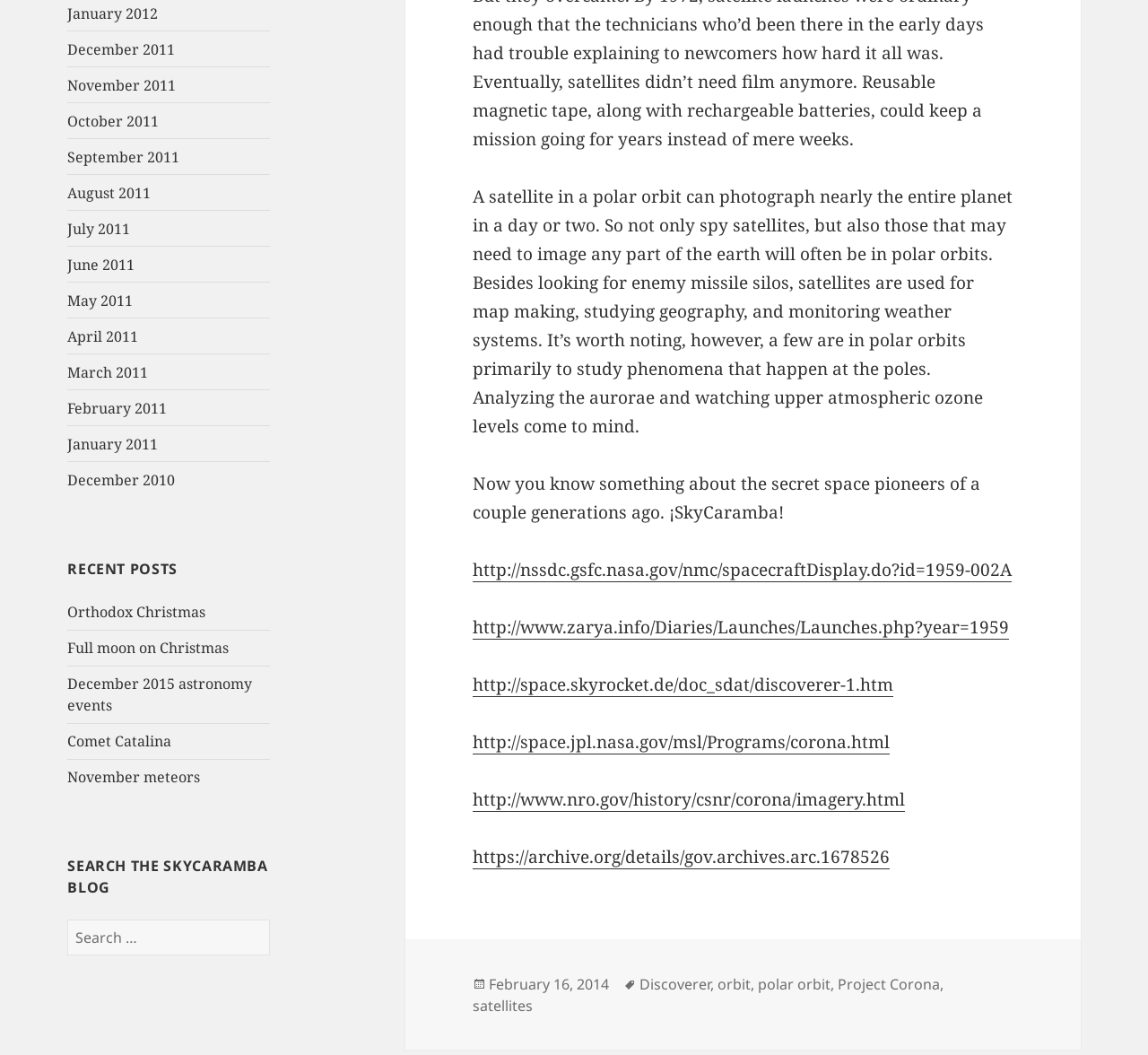Find the bounding box coordinates of the element to click in order to complete this instruction: "Read more about Discoverer". The bounding box coordinates must be four float numbers between 0 and 1, denoted as [left, top, right, bottom].

[0.557, 0.923, 0.619, 0.943]